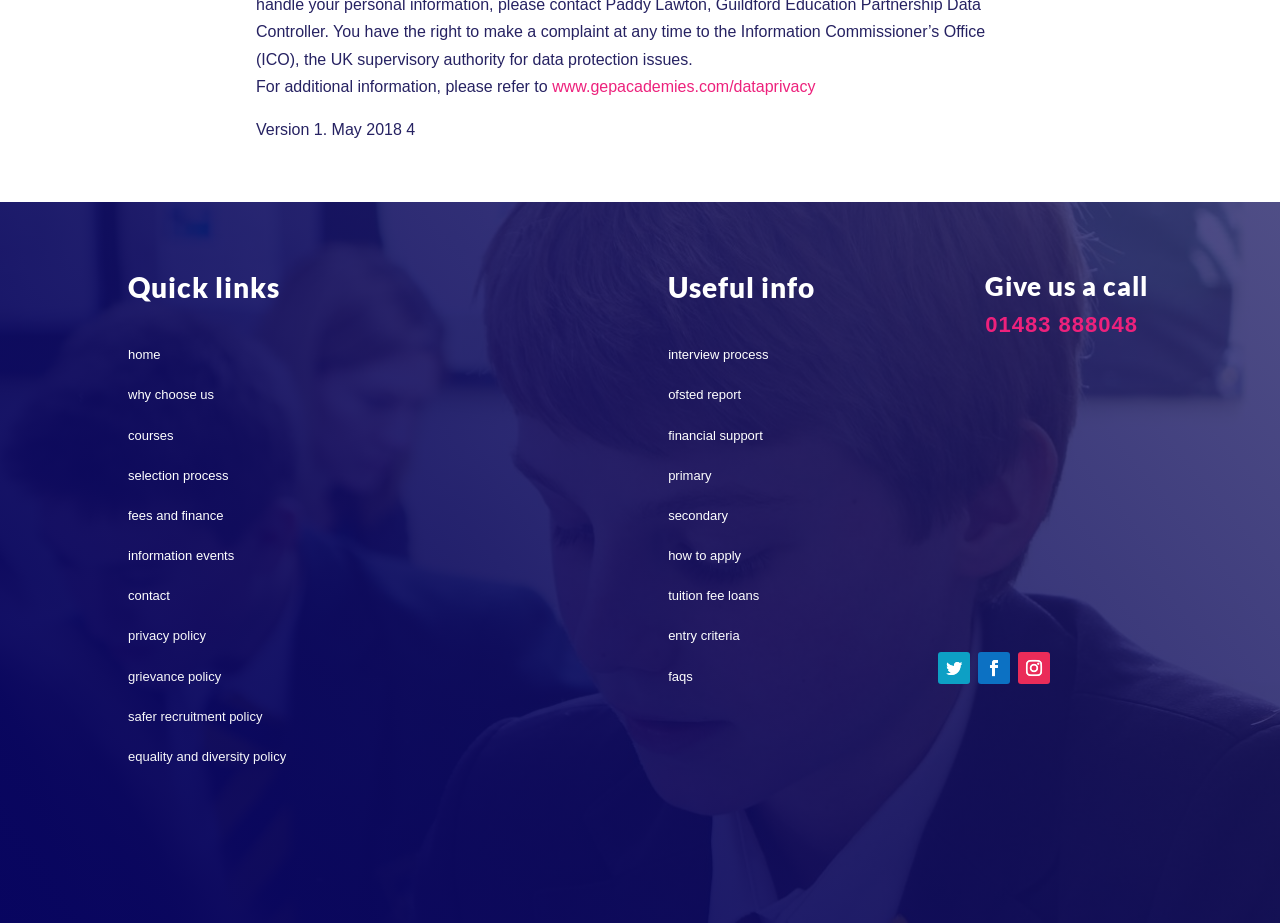Please identify the bounding box coordinates of the element's region that needs to be clicked to fulfill the following instruction: "Click on the 'home' link". The bounding box coordinates should consist of four float numbers between 0 and 1, i.e., [left, top, right, bottom].

[0.1, 0.376, 0.125, 0.392]